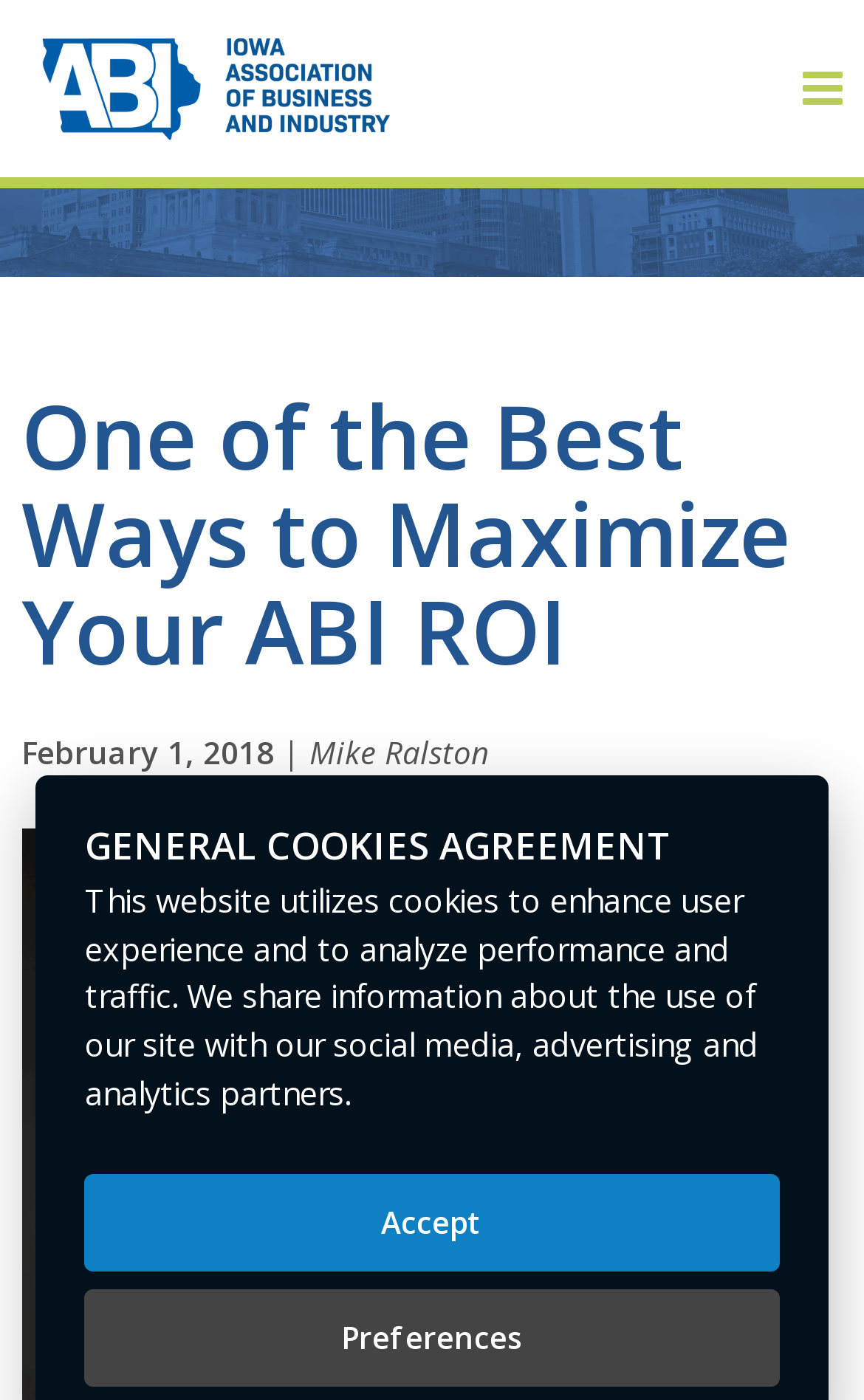How many links are there in the 'About' section?
Please provide a detailed and thorough answer to the question.

I counted the number of links in the 'About' section by looking at the link elements with text such as 'About ABI', 'History', 'Board of Directors', 'Staff', 'Career Opportunities', and 'Contact Us' which are located in the middle of the page.